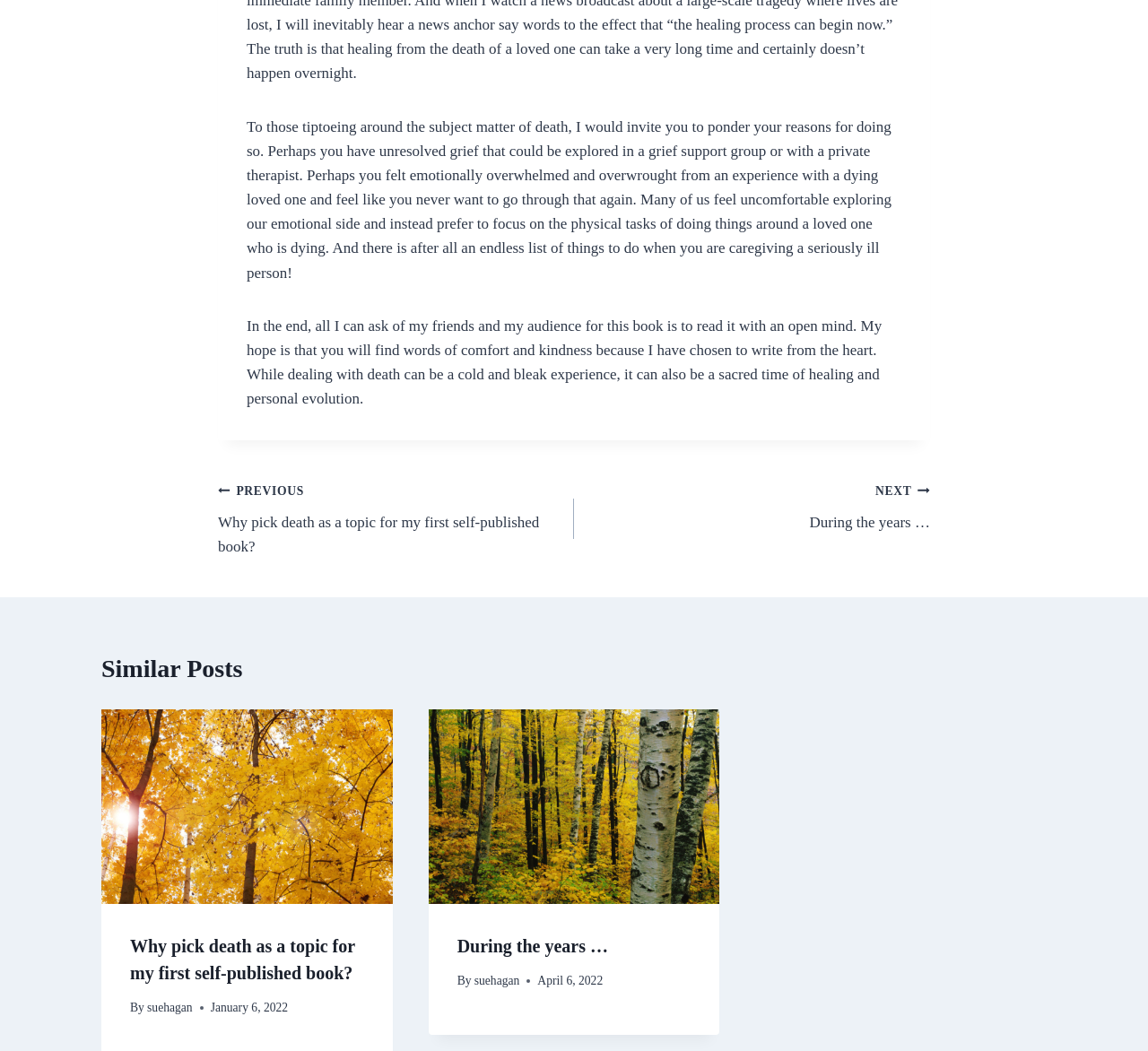Please specify the bounding box coordinates in the format (top-left x, top-left y, bottom-right x, bottom-right y), with values ranging from 0 to 1. Identify the bounding box for the UI component described as follows: parent_node: During the years …

[0.373, 0.675, 0.627, 0.86]